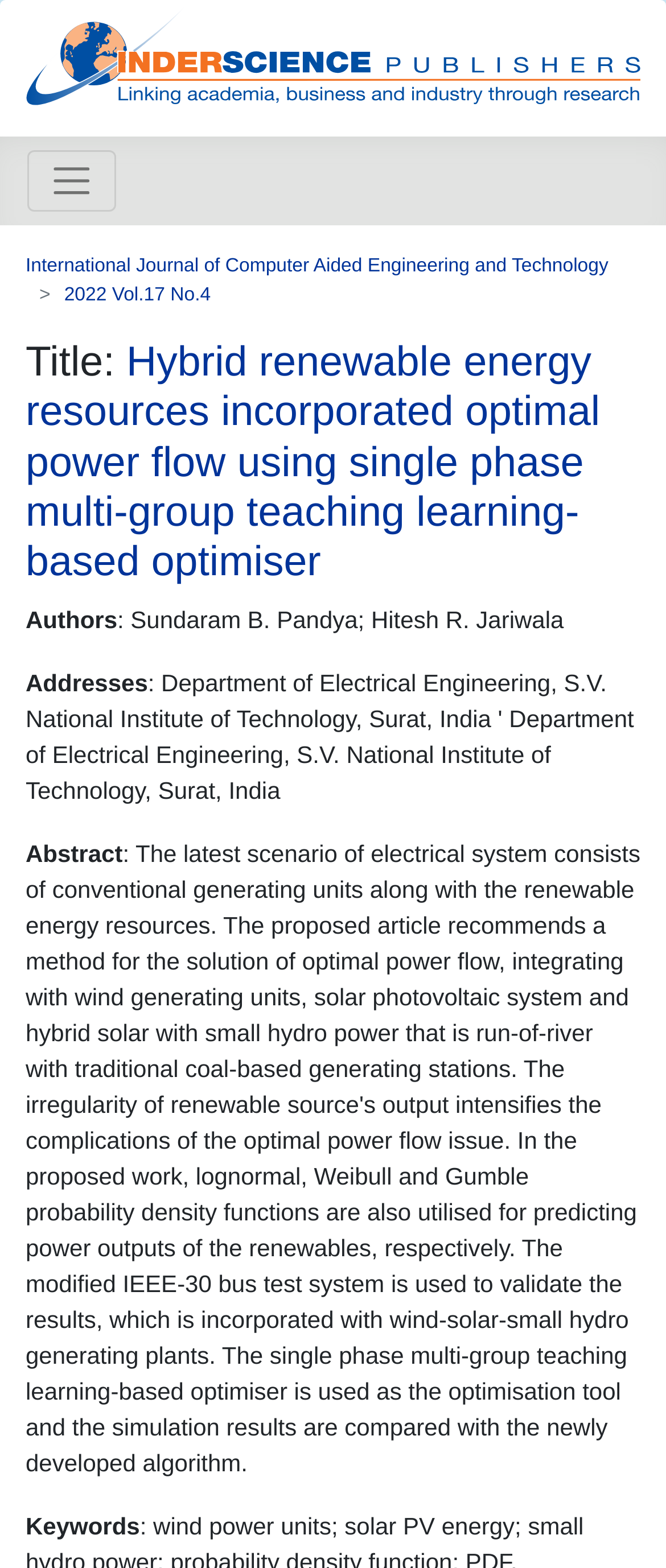What is the title of the article?
Please give a detailed answer to the question using the information shown in the image.

I found the title of the article by looking at the heading element with the text 'Title: Hybrid renewable energy resources incorporated optimal power flow using single phase multi-group teaching learning-based optimiser'.